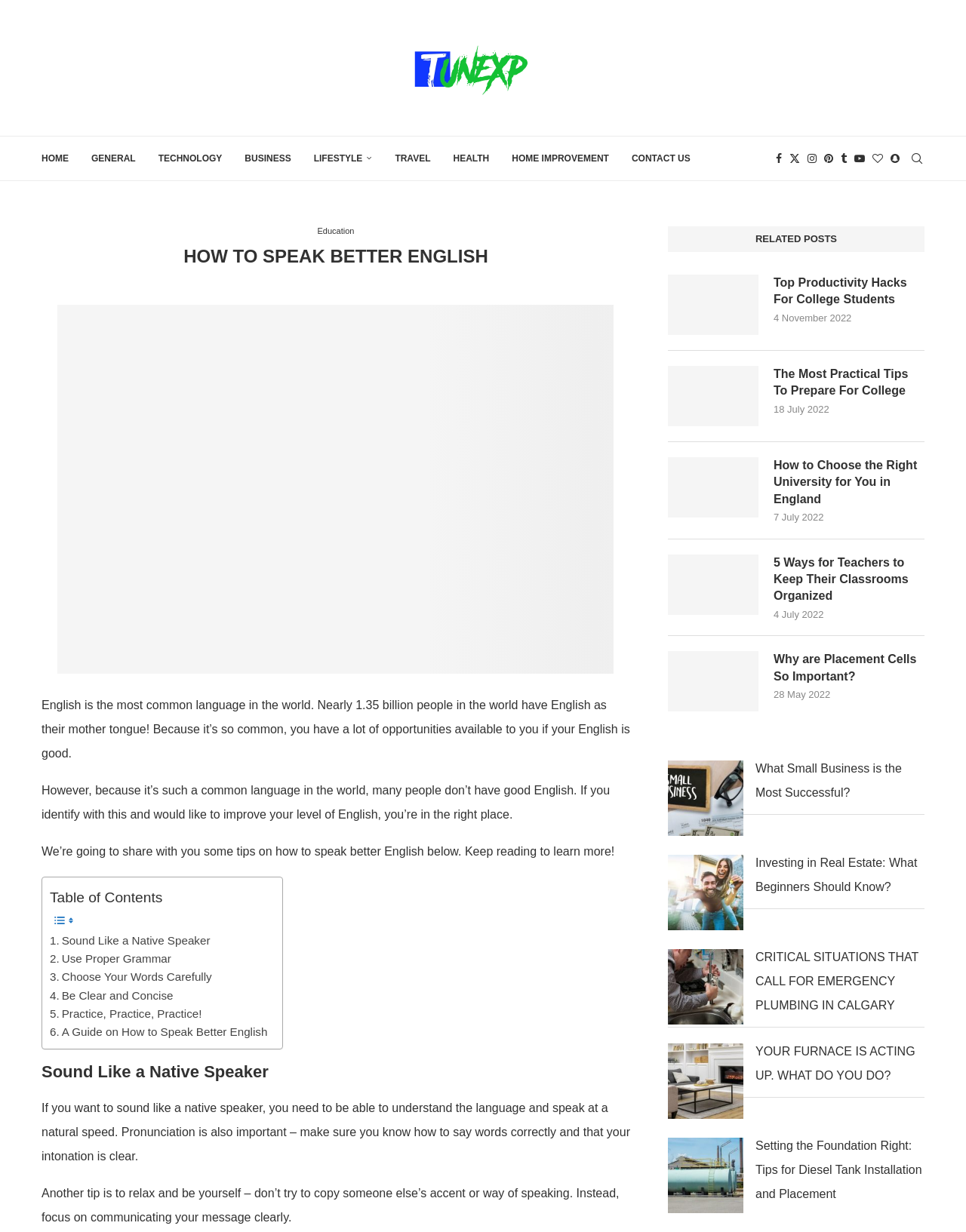Find the bounding box coordinates for the area that should be clicked to accomplish the instruction: "Check the 'RELATED POSTS'".

[0.691, 0.184, 0.957, 0.204]